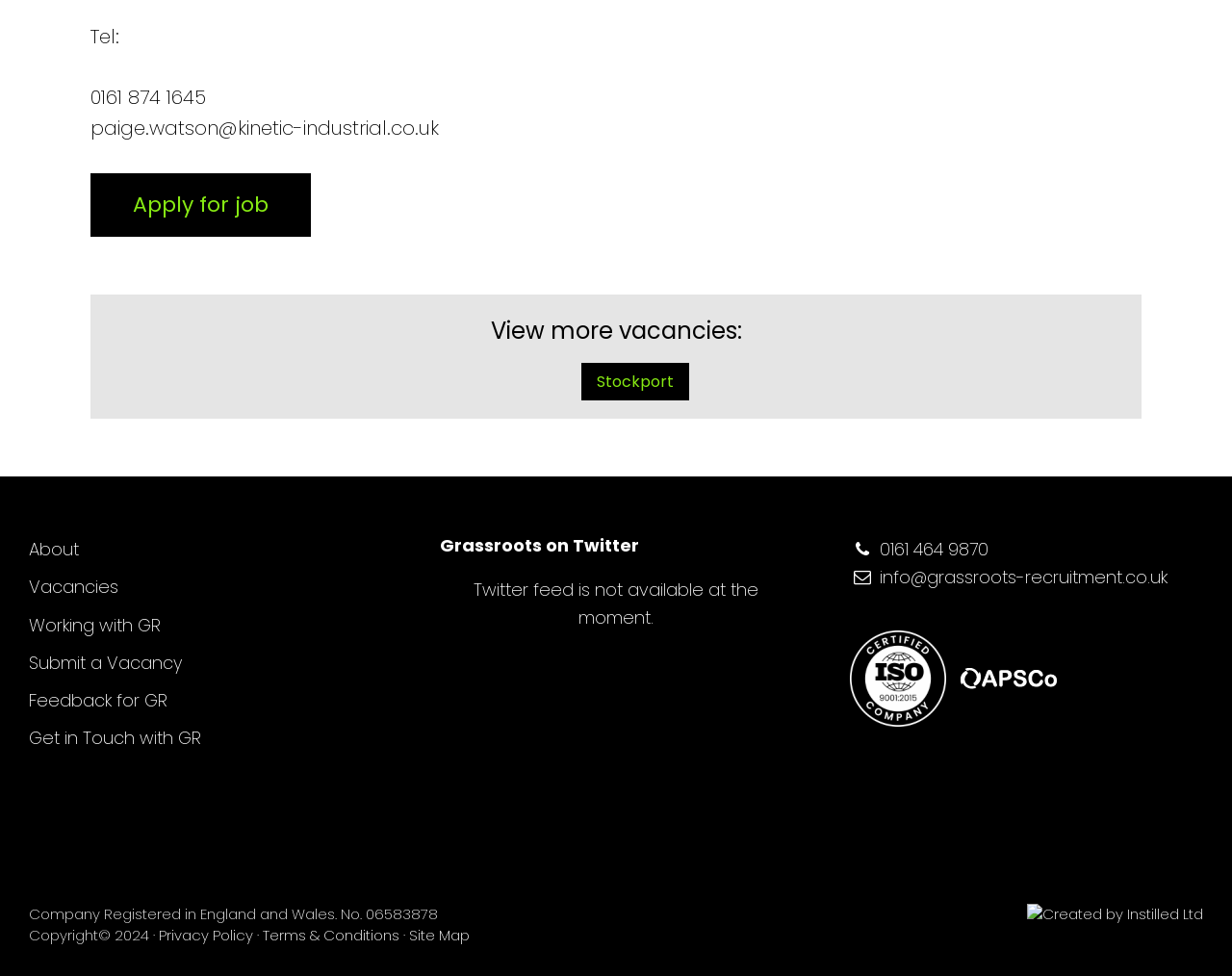Show the bounding box coordinates for the element that needs to be clicked to execute the following instruction: "Go to About page". Provide the coordinates in the form of four float numbers between 0 and 1, i.e., [left, top, right, bottom].

[0.023, 0.55, 0.064, 0.575]